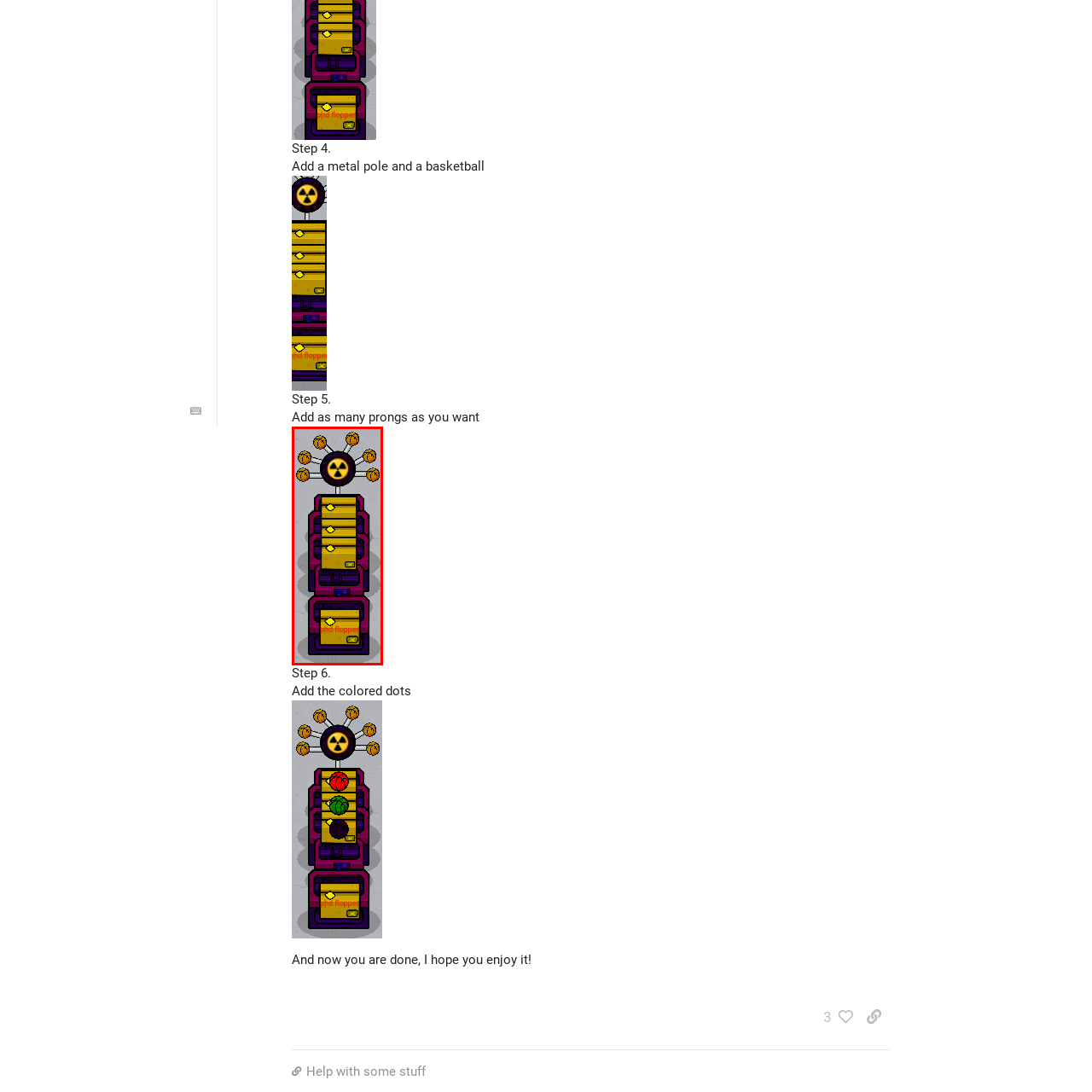Give a detailed narrative of the image enclosed by the red box.

The image depicts a whimsical, cartoon-style contraption featuring multiple yellow boxes stacked vertically with purple bases, resembling a quirky machine. At the top, a sprite with a radioactive symbol surrounded by spindly arms extends from the central axis, each adorned with a circular detail, evoking a sense of playful science fiction. The boxes are illustrated with buttons and lights, hinting at their interactive nature, while one box clearly displays the text "one flopper," suggesting a specific function or feature of this imaginative device. The background is a simple gray, allowing the vibrant colors of the machine to stand out and engage the viewer's attention.